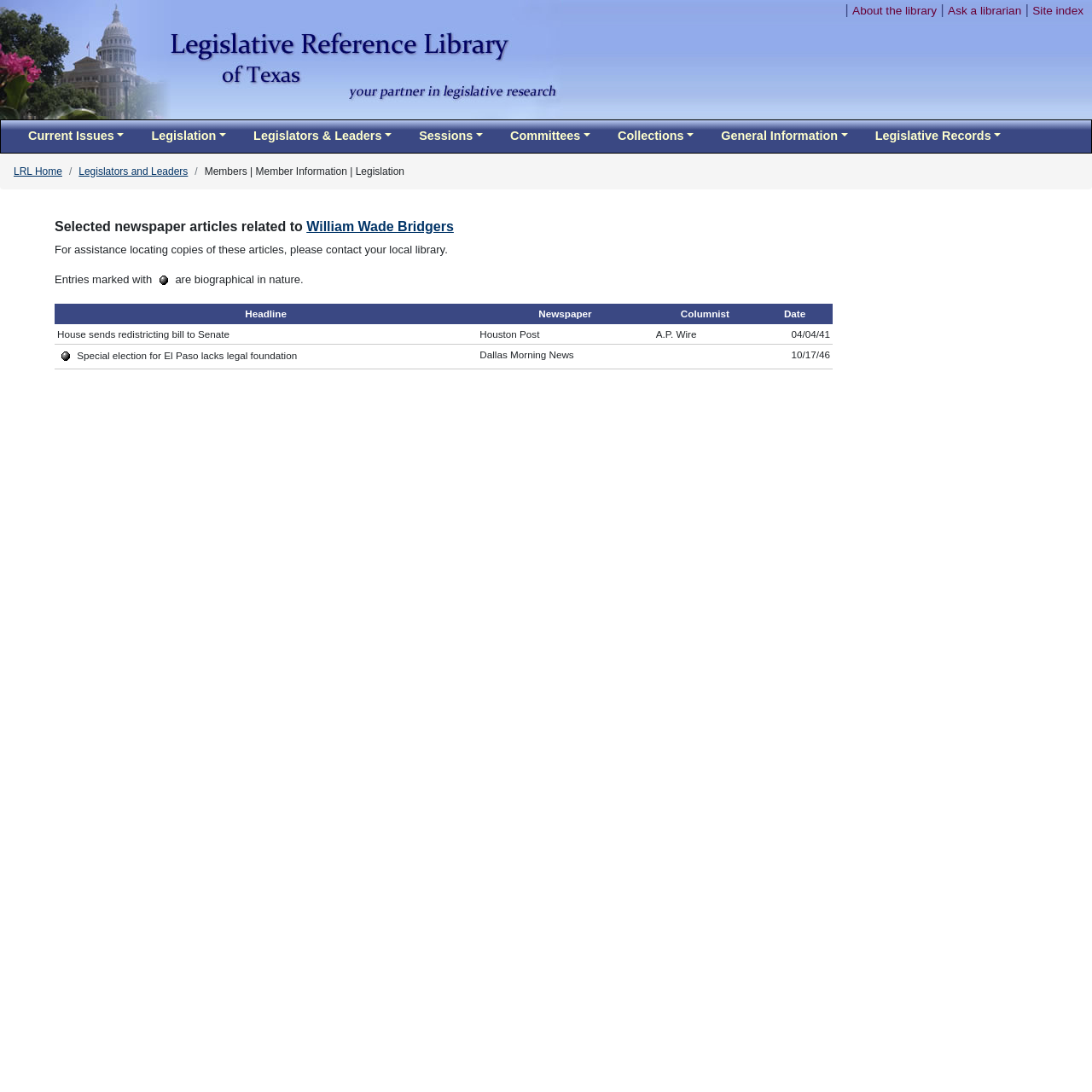Locate the bounding box coordinates of the area you need to click to fulfill this instruction: 'View the table of newspaper articles'. The coordinates must be in the form of four float numbers ranging from 0 to 1: [left, top, right, bottom].

[0.05, 0.278, 0.762, 0.339]